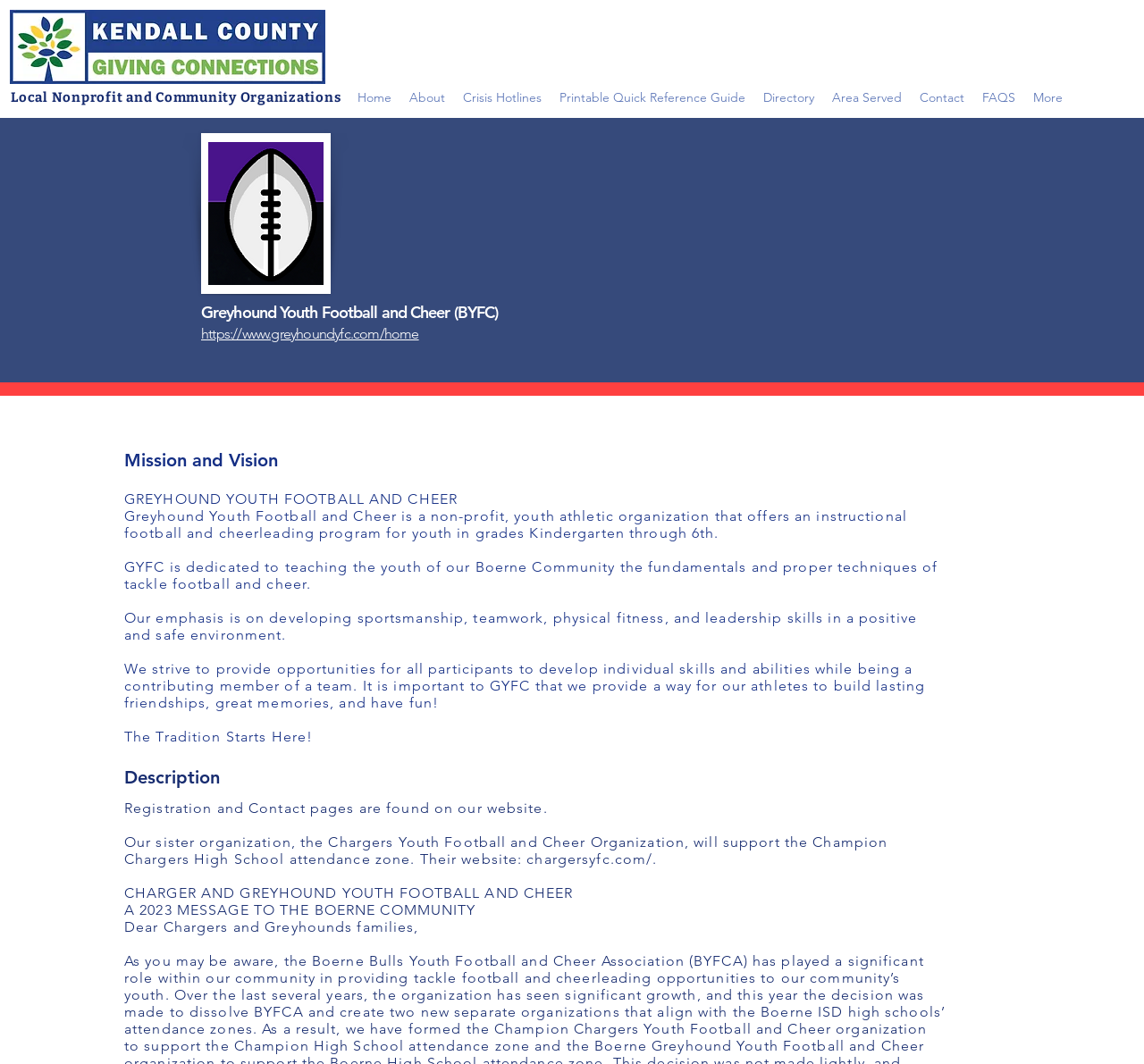Reply to the question with a single word or phrase:
Is there a logo of the organization on the webpage?

Yes